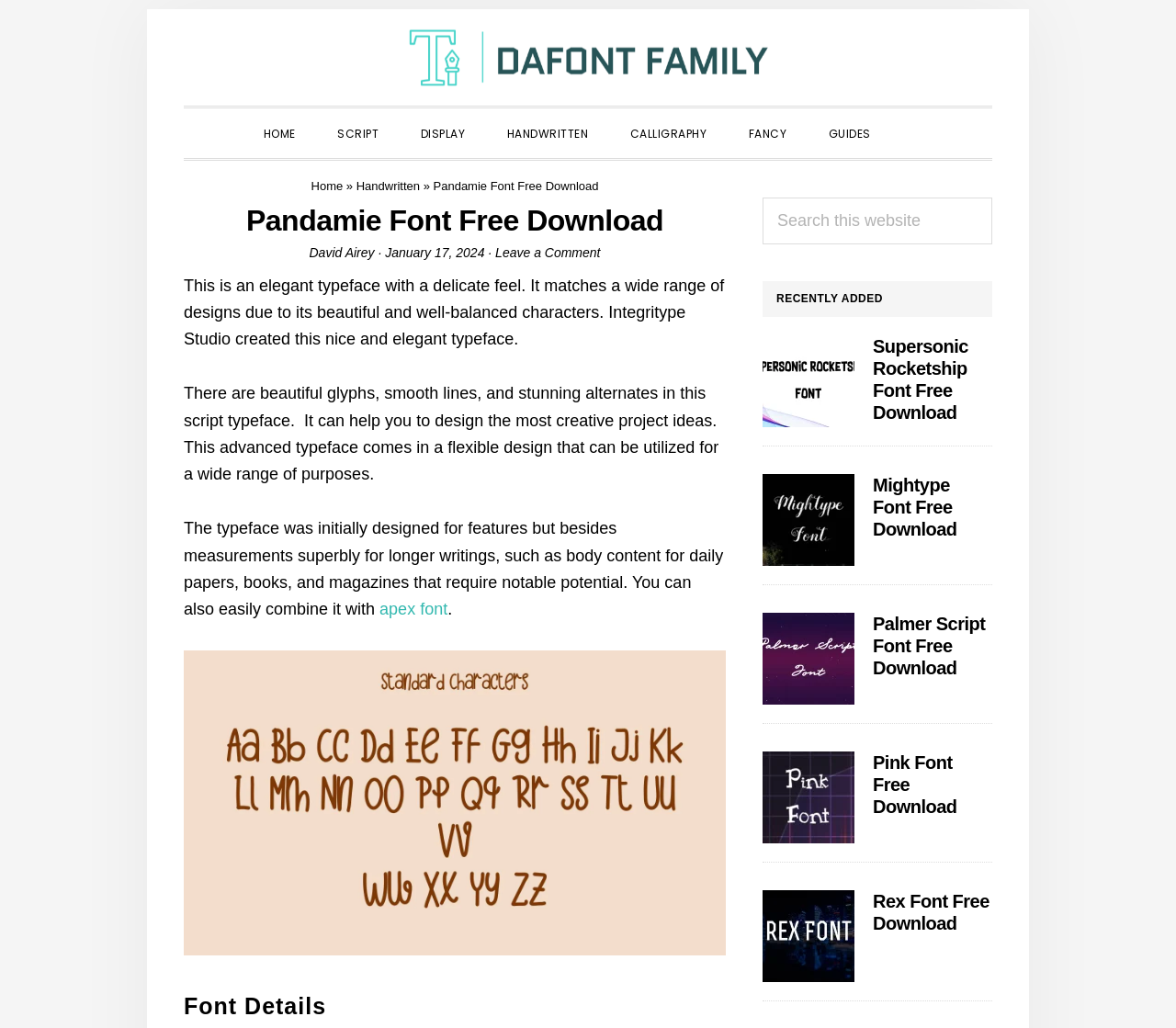What is the category of the font?
Using the image as a reference, deliver a detailed and thorough answer to the question.

I found the answer by looking at the navigation menu where 'Handwritten' is one of the options, and also by looking at the text 'This is an elegant typeface with a delicate feel. It matches a wide range of designs due to its beautiful and well-balanced characters.' which suggests that the font is handwritten.